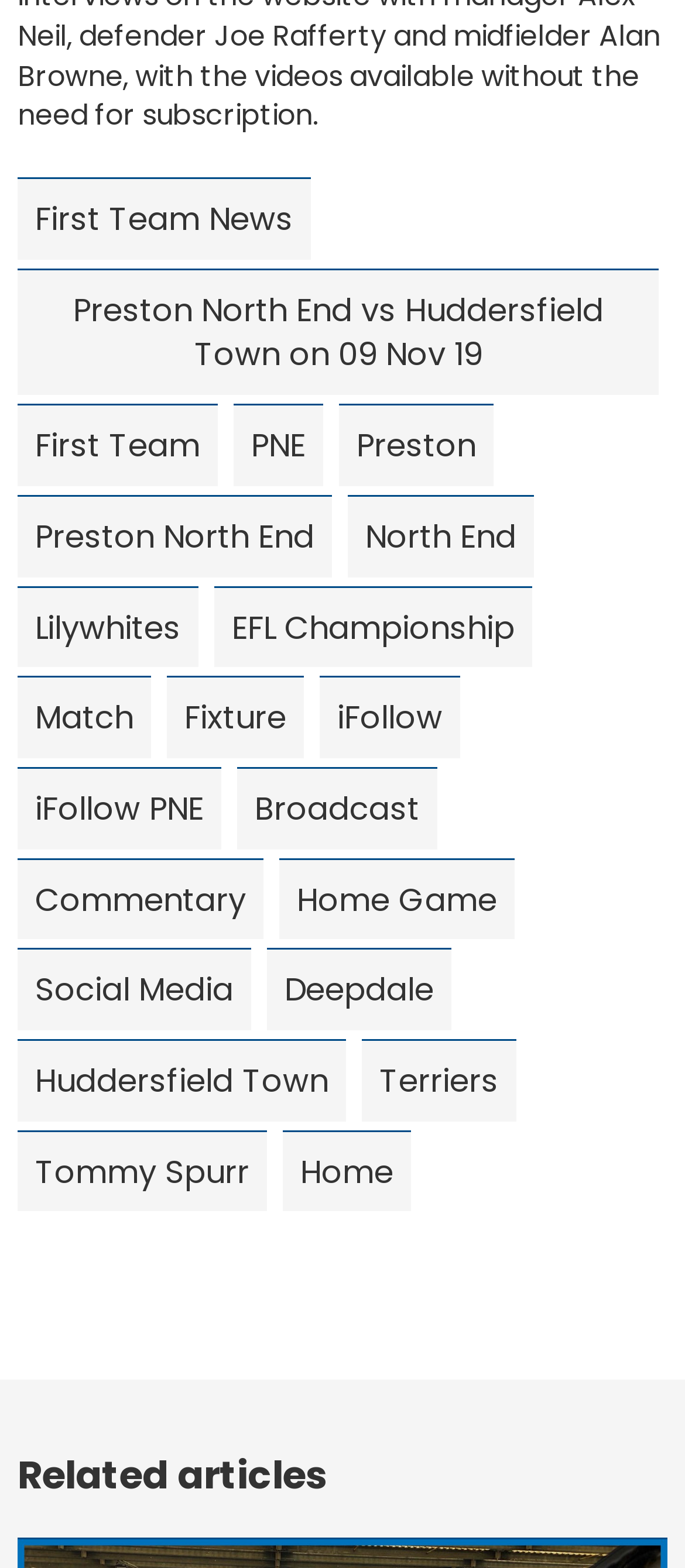Please specify the coordinates of the bounding box for the element that should be clicked to carry out this instruction: "Read about Huddersfield Town". The coordinates must be four float numbers between 0 and 1, formatted as [left, top, right, bottom].

[0.026, 0.663, 0.505, 0.715]